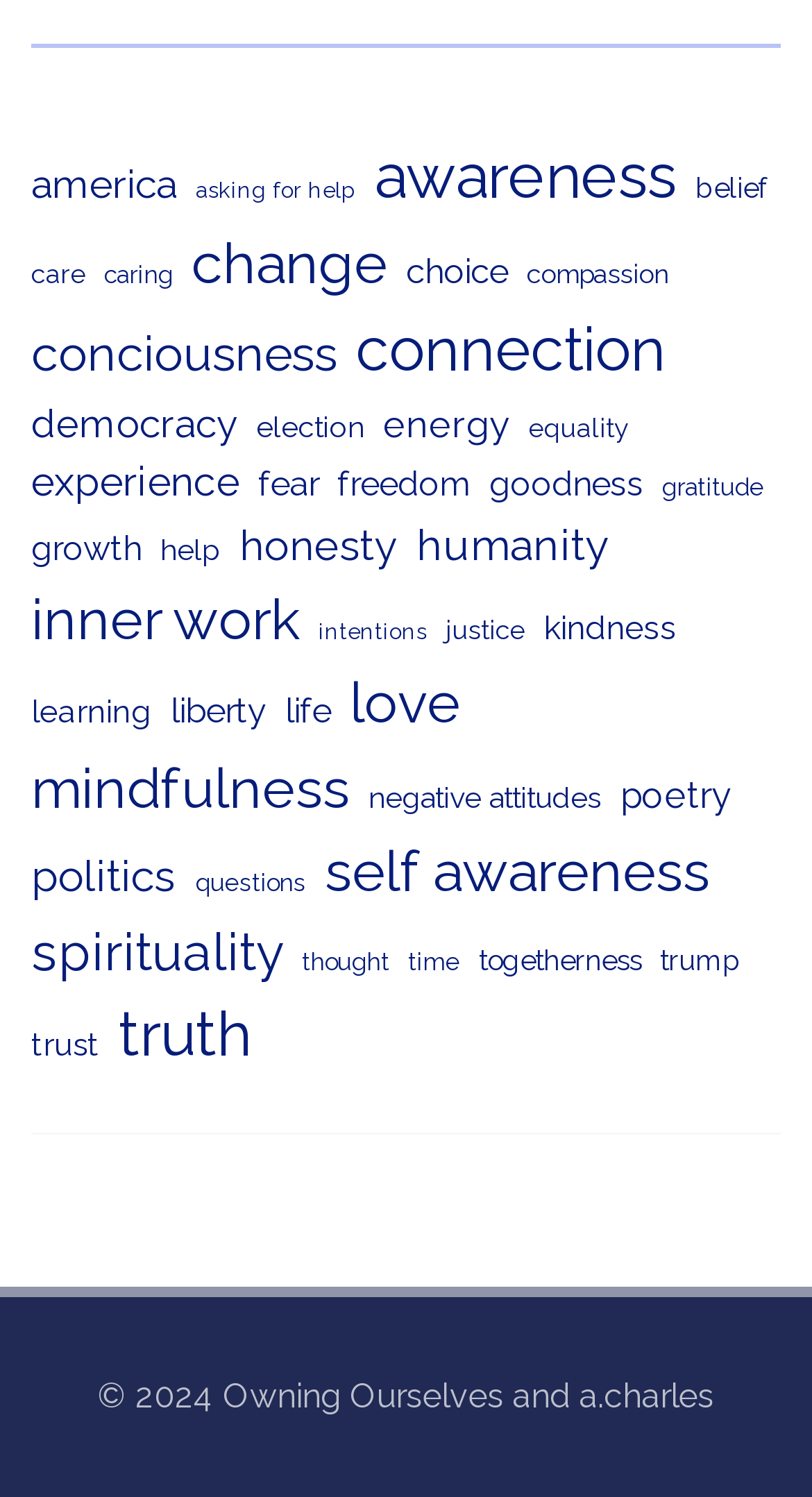How many items are related to 'love'?
Your answer should be a single word or phrase derived from the screenshot.

105